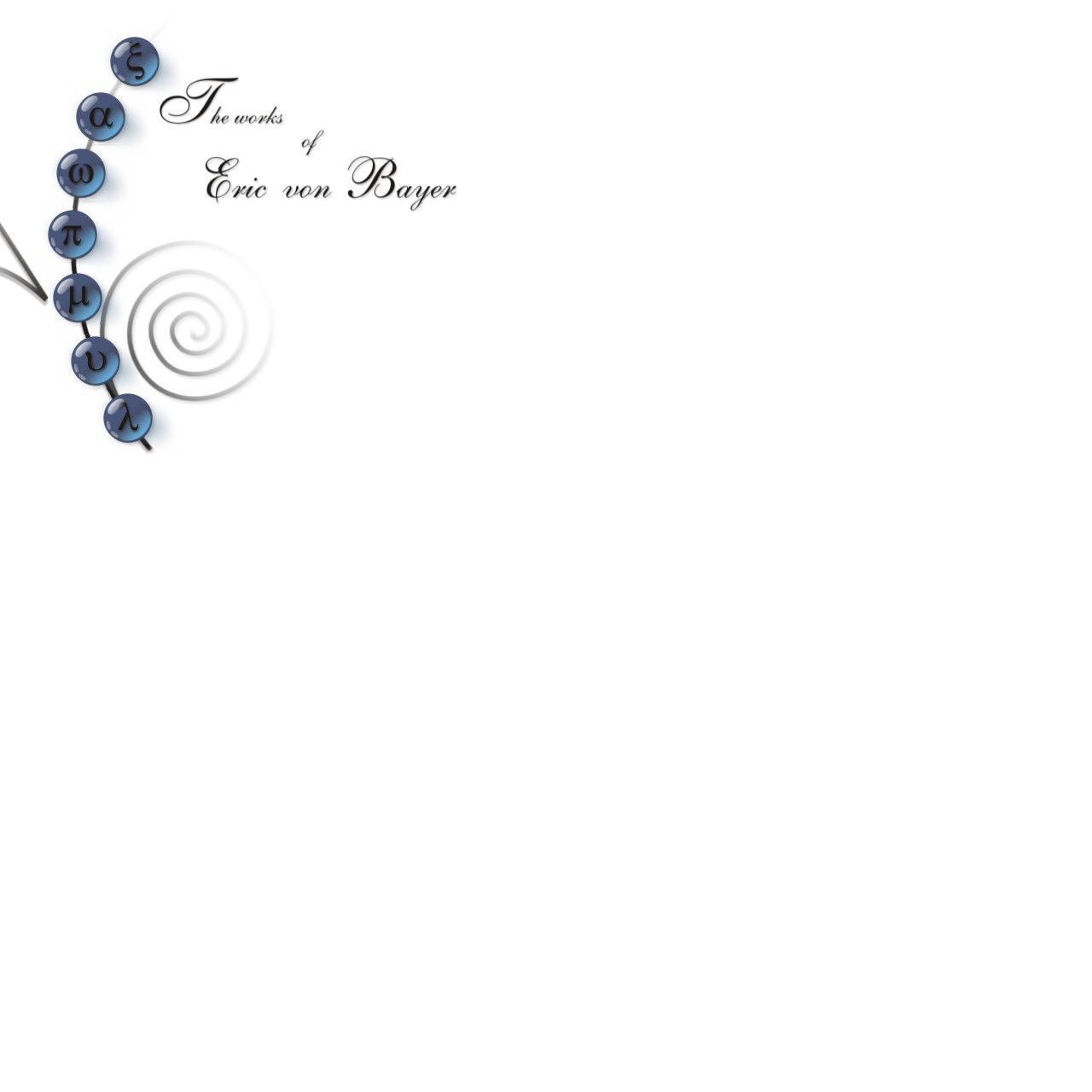Provide a one-word or short-phrase answer to the question:
How many links are on the webpage?

7